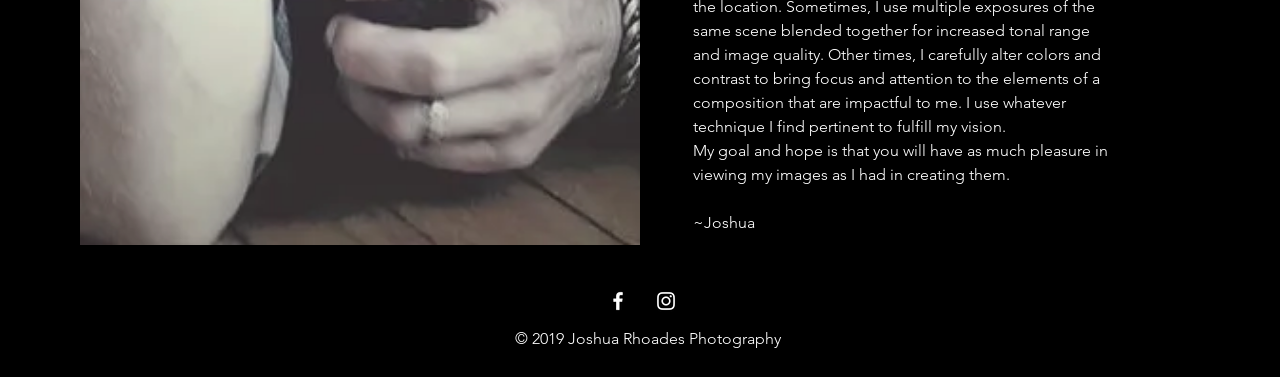What is the year of copyright?
Please give a detailed answer to the question using the information shown in the image.

The copyright year is mentioned at the bottom of the page, '© 2019 Joshua Rhoades Photography', indicating that the photographer claims ownership of the content on this website up to the year 2019.